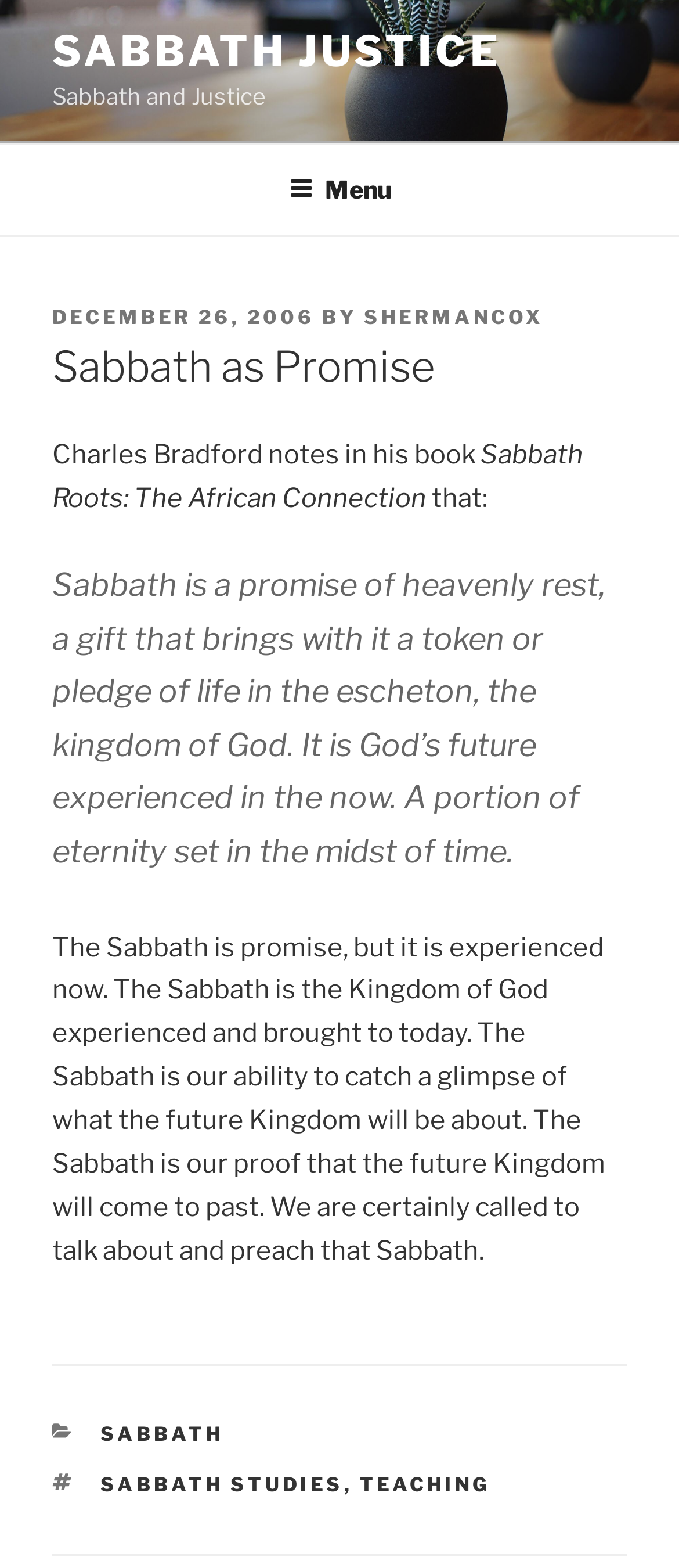Provide a thorough description of the webpage's content and layout.

The webpage is titled "Sabbath as Promise | Sabbath Justice" and has a prominent link at the top with the same title. Below the title, there is a static text "Sabbath and Justice" followed by a top menu navigation bar that spans the entire width of the page. The menu has a button labeled "Menu" on the right side.

The main content of the page is an article that takes up most of the page's real estate. At the top of the article, there is a header section that displays the posting date "DECEMBER 26, 2006" and the author's name "SHERMANCOX". Below the header, there is a heading that reads "Sabbath as Promise".

The article's main content starts with a quote from Charles Bradford's book "Sabbath Roots: The African Connection", which is followed by a blockquote that contains a lengthy passage about the Sabbath being a promise of heavenly rest and a gift that brings with it a token or pledge of life in the kingdom of God.

Below the blockquote, there is another section of text that discusses the Sabbath as a promise and its relation to the Kingdom of God. The text is divided into three paragraphs, with the last paragraph mentioning the importance of talking about and preaching the Sabbath.

At the bottom of the page, there is a footer section that contains links to categories and tags, including "SABBATH", "SABBATH STUDIES", and "TEACHING".